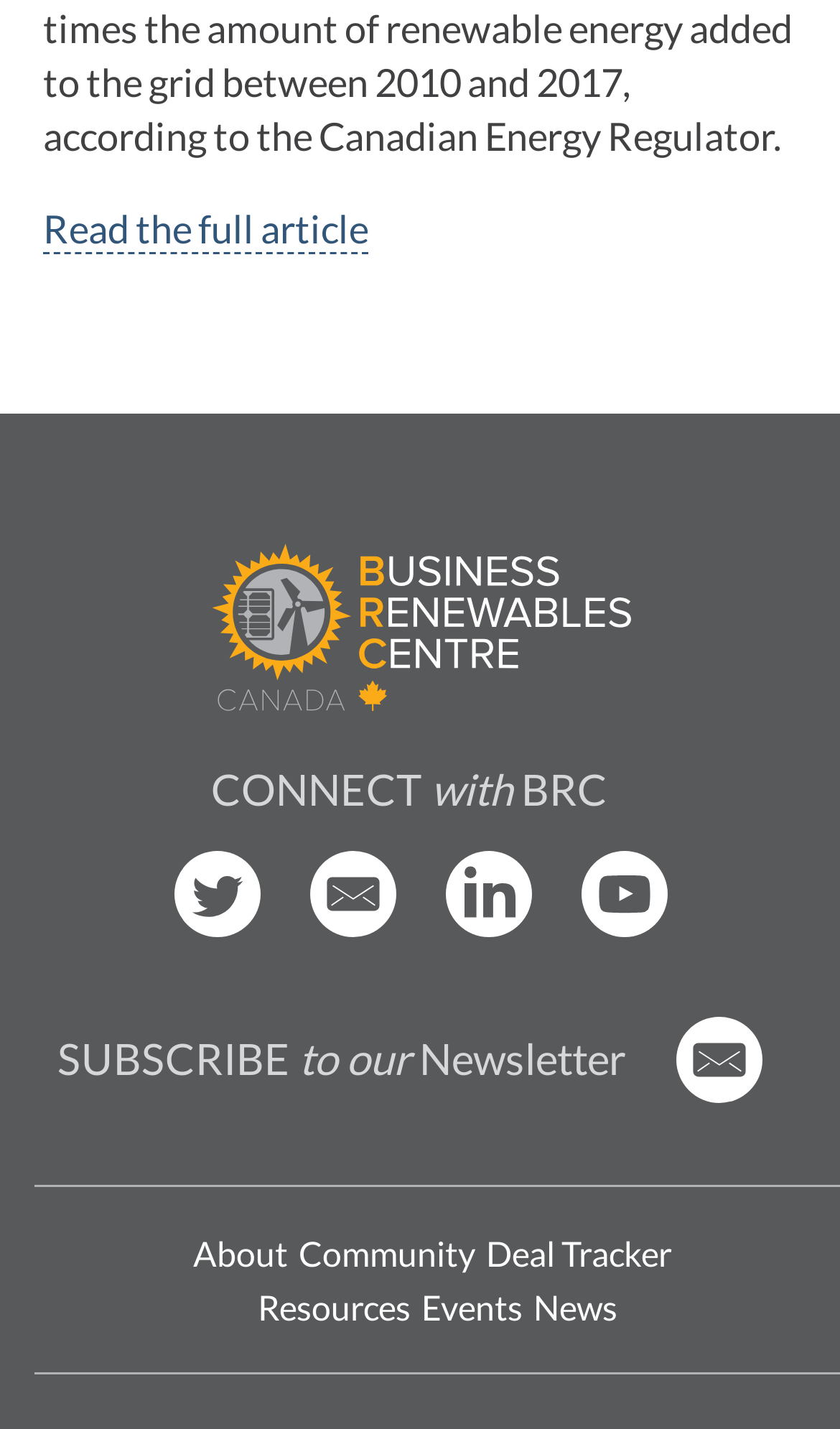Is there a 'Read the full article' link?
Offer a detailed and full explanation in response to the question.

I looked at the link elements on the page and found a link with the text 'Read the full article'. This link is likely a call-to-action to read more about an article or news story.